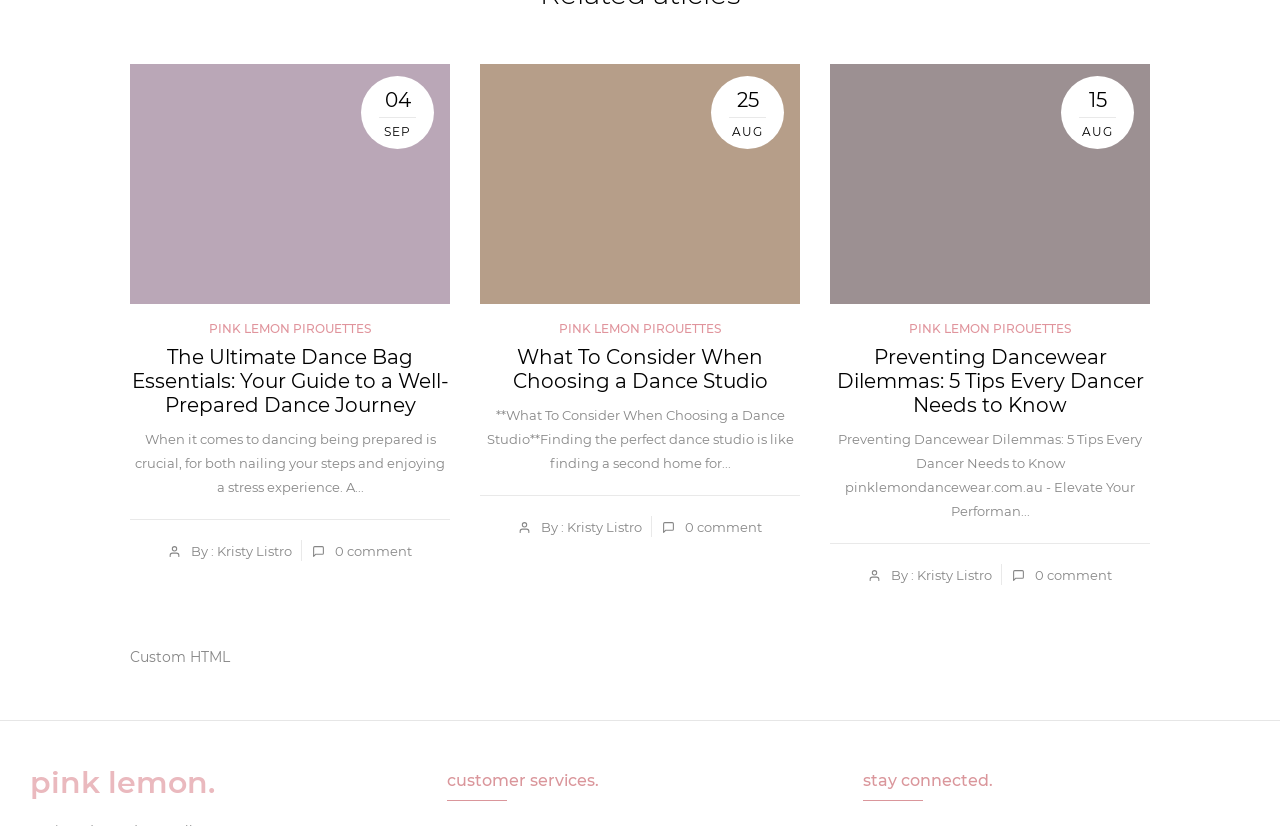Pinpoint the bounding box coordinates of the element that must be clicked to accomplish the following instruction: "Read the post 'What To Consider When Choosing a Dance Studio'". The coordinates should be in the format of four float numbers between 0 and 1, i.e., [left, top, right, bottom].

[0.375, 0.078, 0.625, 0.368]